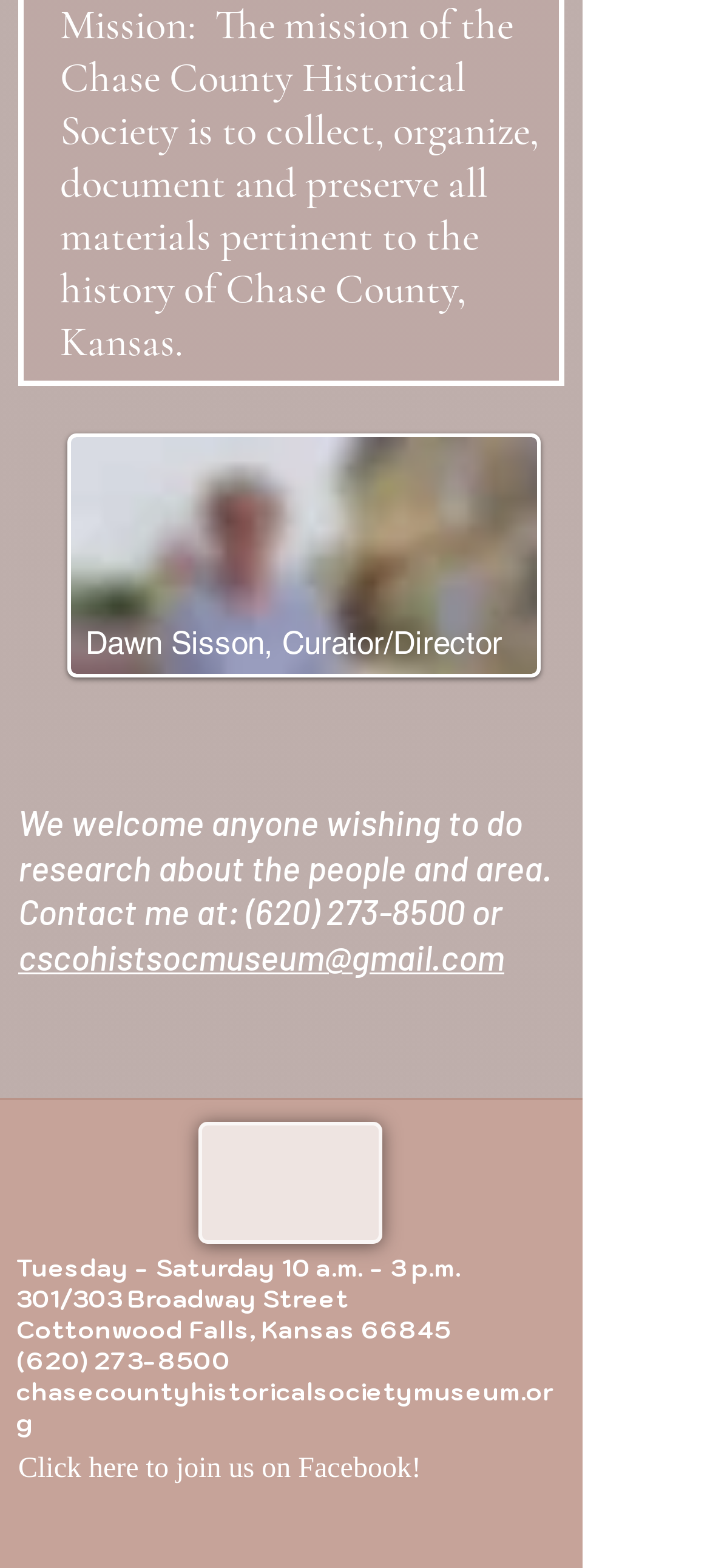Given the element description: "(620) 273-8500", predict the bounding box coordinates of the UI element it refers to, using four float numbers between 0 and 1, i.e., [left, top, right, bottom].

[0.346, 0.568, 0.654, 0.595]